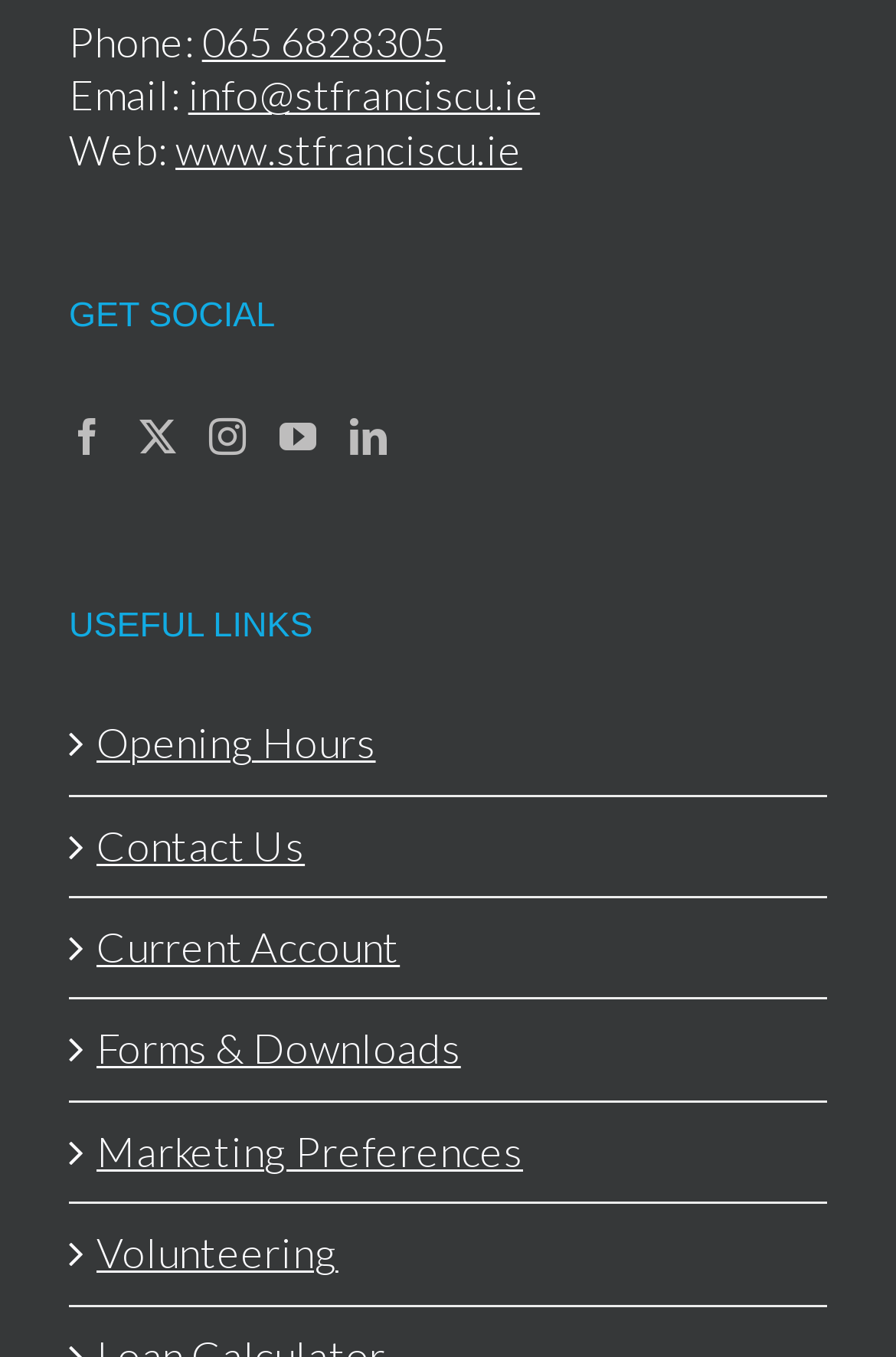Show the bounding box coordinates of the element that should be clicked to complete the task: "open the website".

[0.196, 0.091, 0.583, 0.128]